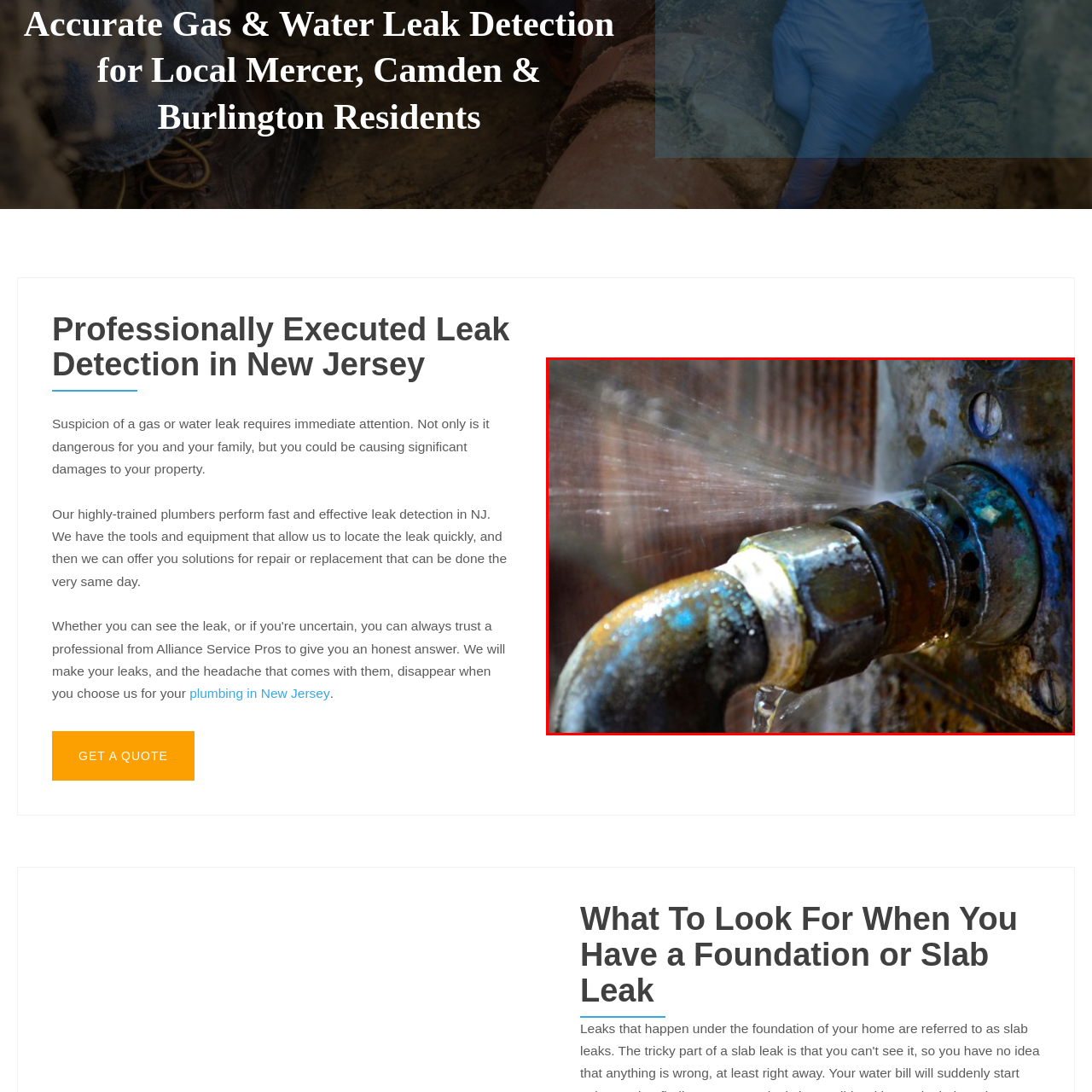Focus on the area marked by the red boundary, Where is the leak occurring? Answer concisely with a single word or phrase.

connection point of a pipe